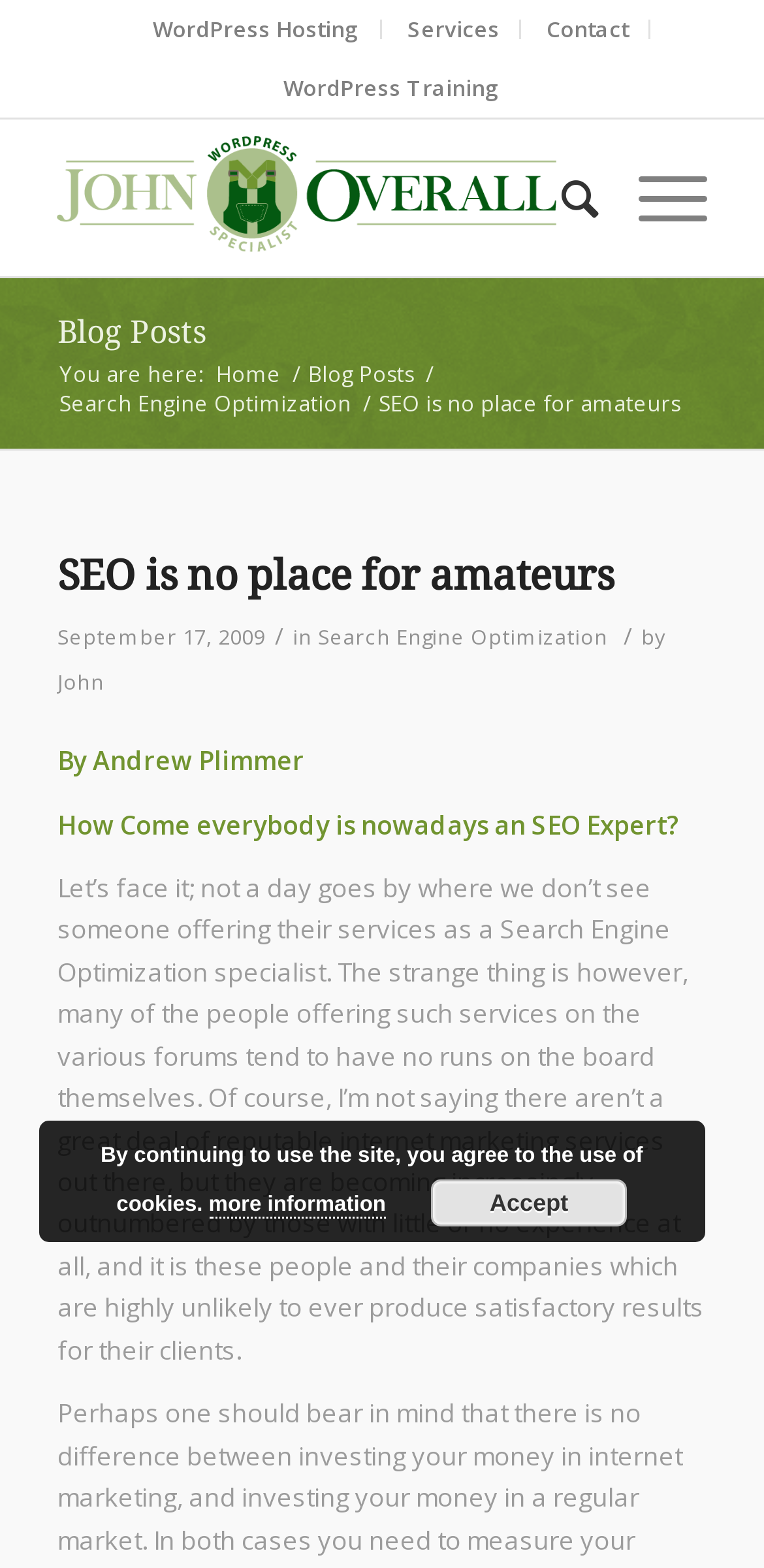Please determine the bounding box coordinates of the element to click in order to execute the following instruction: "Go to TEAM page". The coordinates should be four float numbers between 0 and 1, specified as [left, top, right, bottom].

None